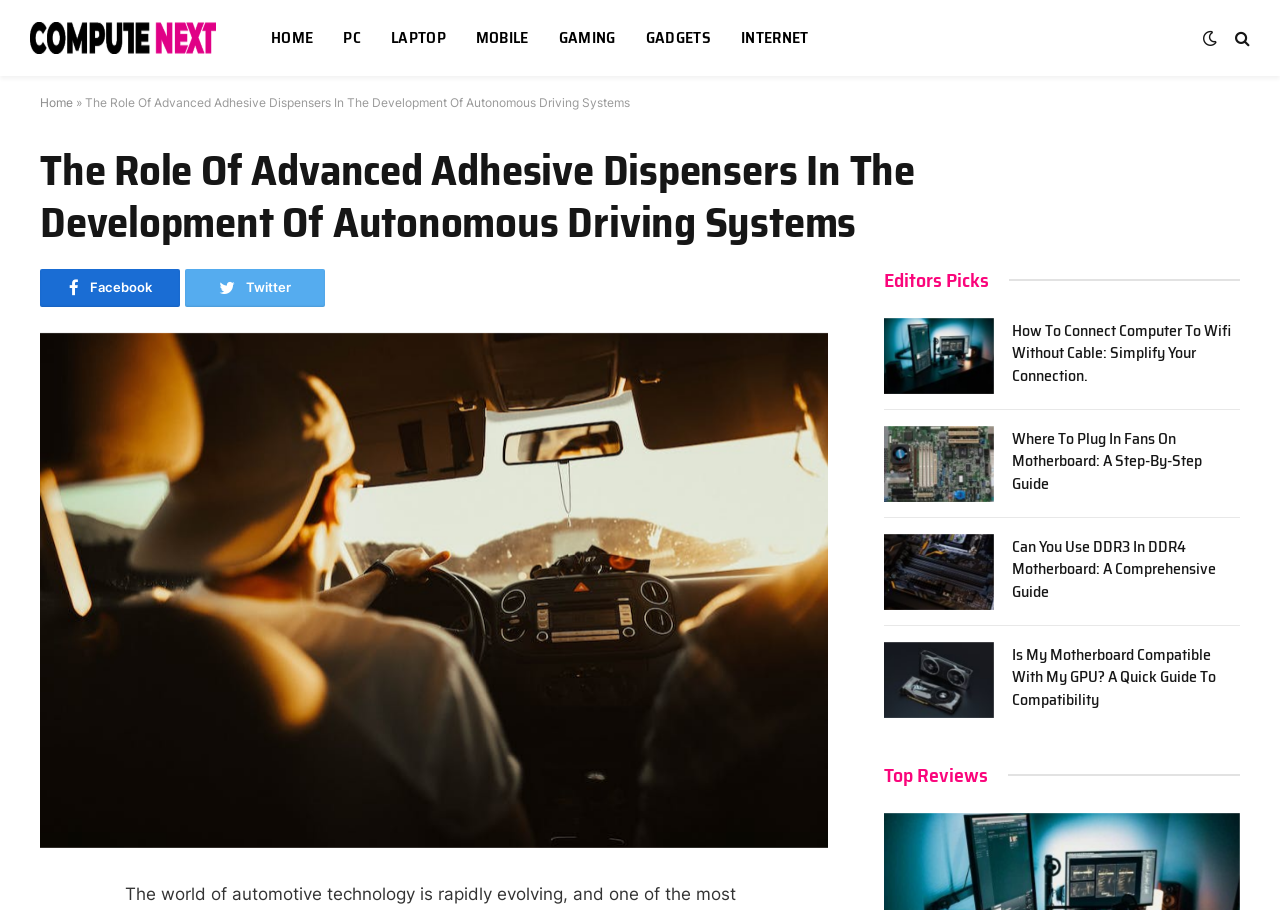Find the bounding box coordinates for the area that should be clicked to accomplish the instruction: "Click on the 'HOME' link".

[0.2, 0.0, 0.256, 0.084]